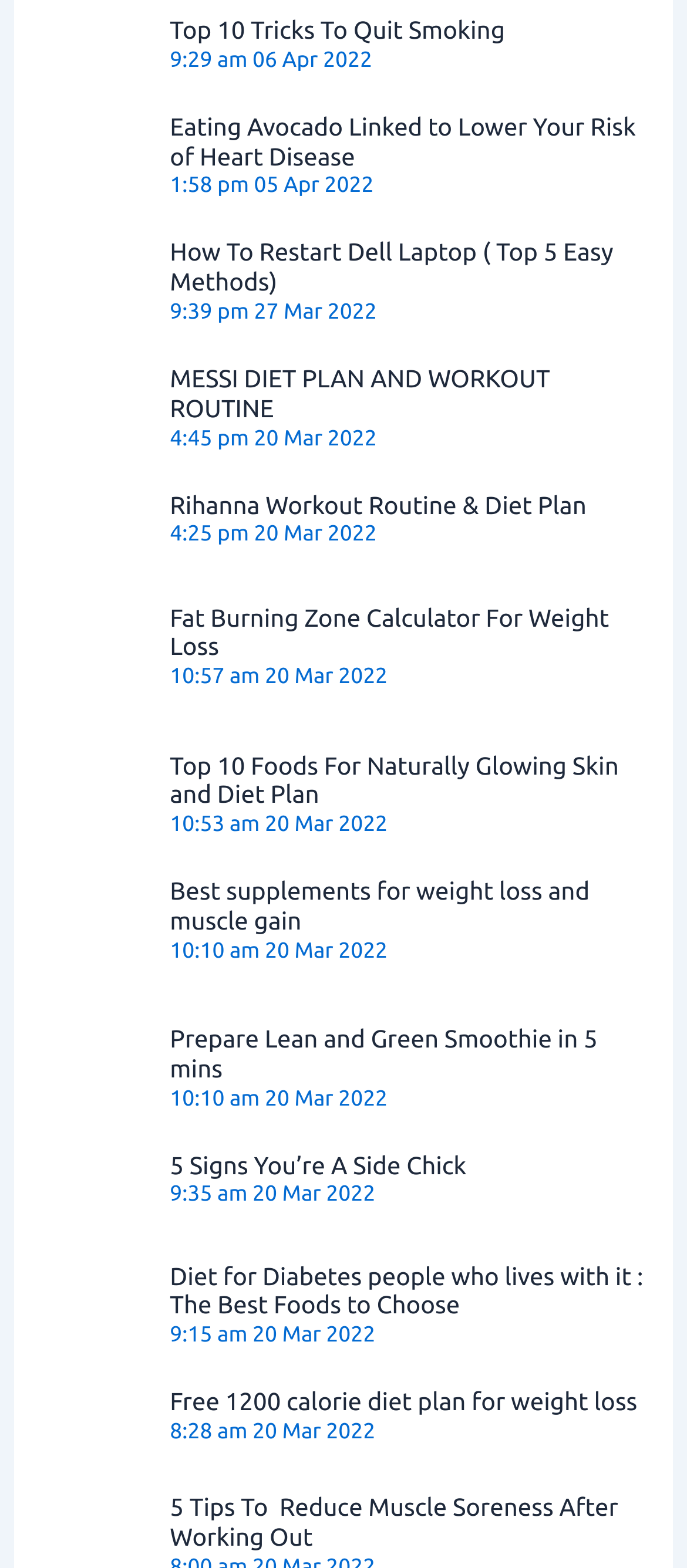Bounding box coordinates are specified in the format (top-left x, top-left y, bottom-right x, bottom-right y). All values are floating point numbers bounded between 0 and 1. Please provide the bounding box coordinate of the region this sentence describes: alt="Fat Burning Zone Calculator"

[0.058, 0.409, 0.222, 0.428]